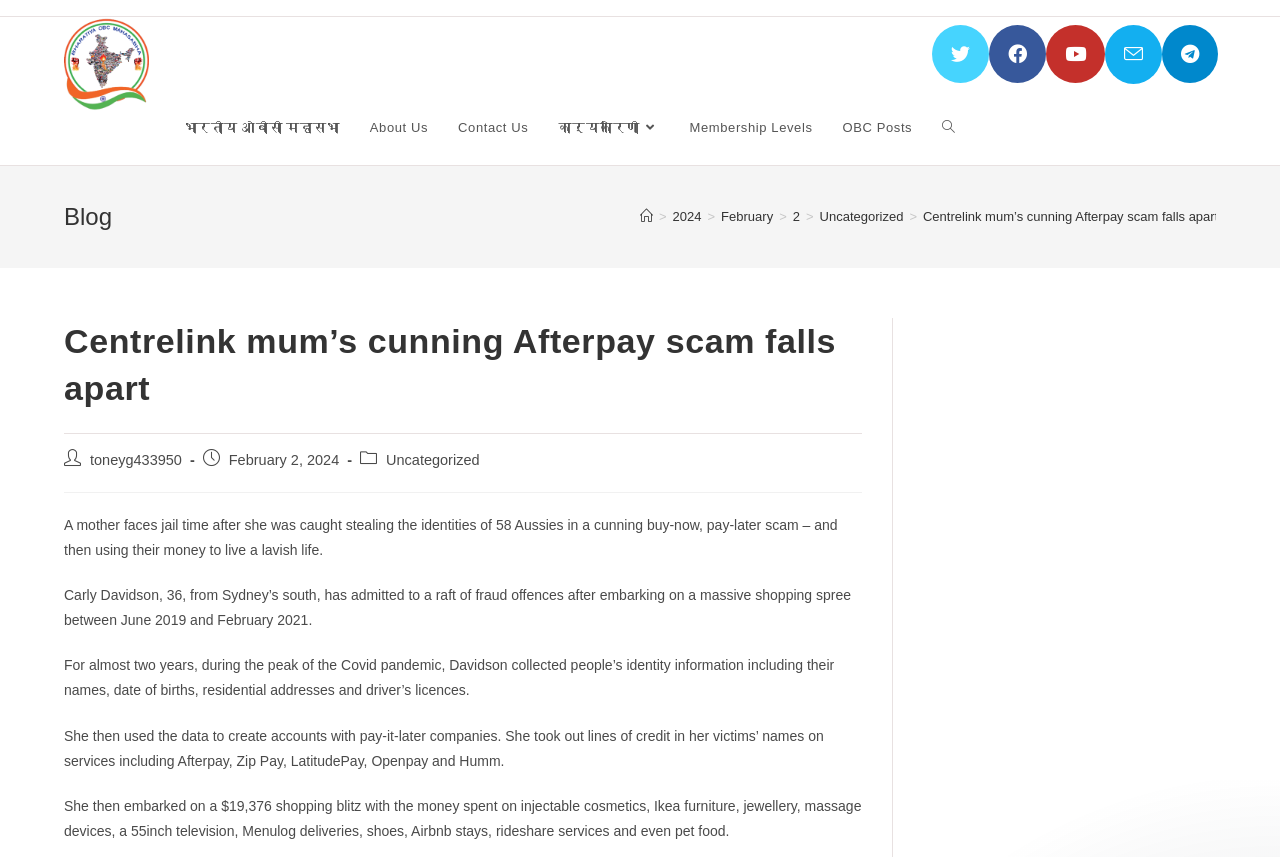Create a detailed summary of the webpage's content and design.

This webpage appears to be a news article or blog post about a Centrelink mum's scam involving Afterpay. At the top of the page, there is a logo and a link to "BHARATIYA OBC MAHASABHA" on the left side, accompanied by a small image. On the right side, there are social media links to Twitter, Facebook, Youtube, email, and Telegram.

Below the top section, there is a navigation menu with links to "भारतीय ओबीसी महासभा", "About Us", "Contact Us", "कार्यकारिणी", "Membership Levels", "OBC Posts", and "Search website".

The main content of the page is divided into two sections. The top section has a header with the title "Blog" and a breadcrumb navigation menu showing the path "Home > 2024 > February > 2 > Uncategorized > Centrelink mum’s cunning Afterpay scam falls apart". 

The main article begins with a heading that matches the title of the page, followed by information about the post author and publication date. The article itself is a lengthy text that describes a mother's fraudulent activities involving identity theft and using the stolen information to make purchases through buy-now, pay-later services.

At the bottom of the page, there are two lines of text: "CENTREL OFFICE" and "आरक्षण जरा सोचो".